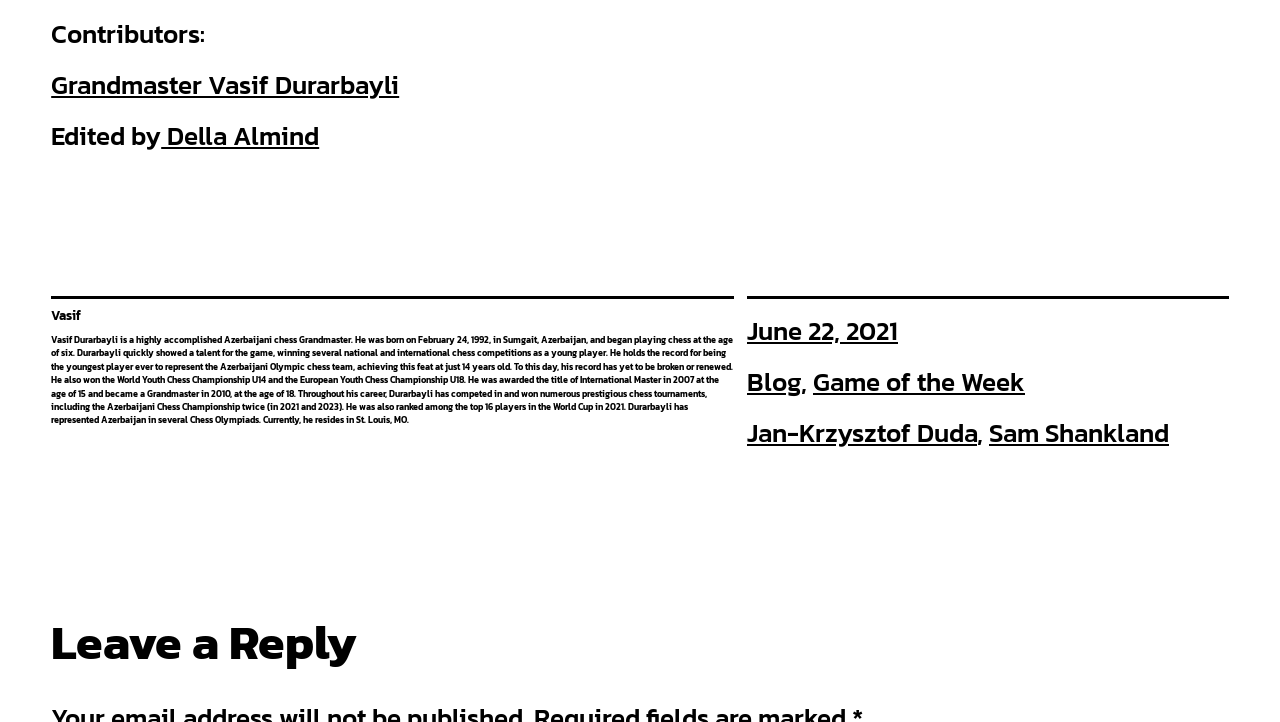What is the name of the chess championship won by Vasif Durarbayli?
Please provide a detailed and thorough answer to the question.

According to the biography, Vasif Durarbayli won the Azerbaijani Chess Championship twice, in 2021 and 2023, as mentioned in the StaticText element with the text 'He also won the Azerbaijani Chess Championship twice (in 2021 and 2023)'.